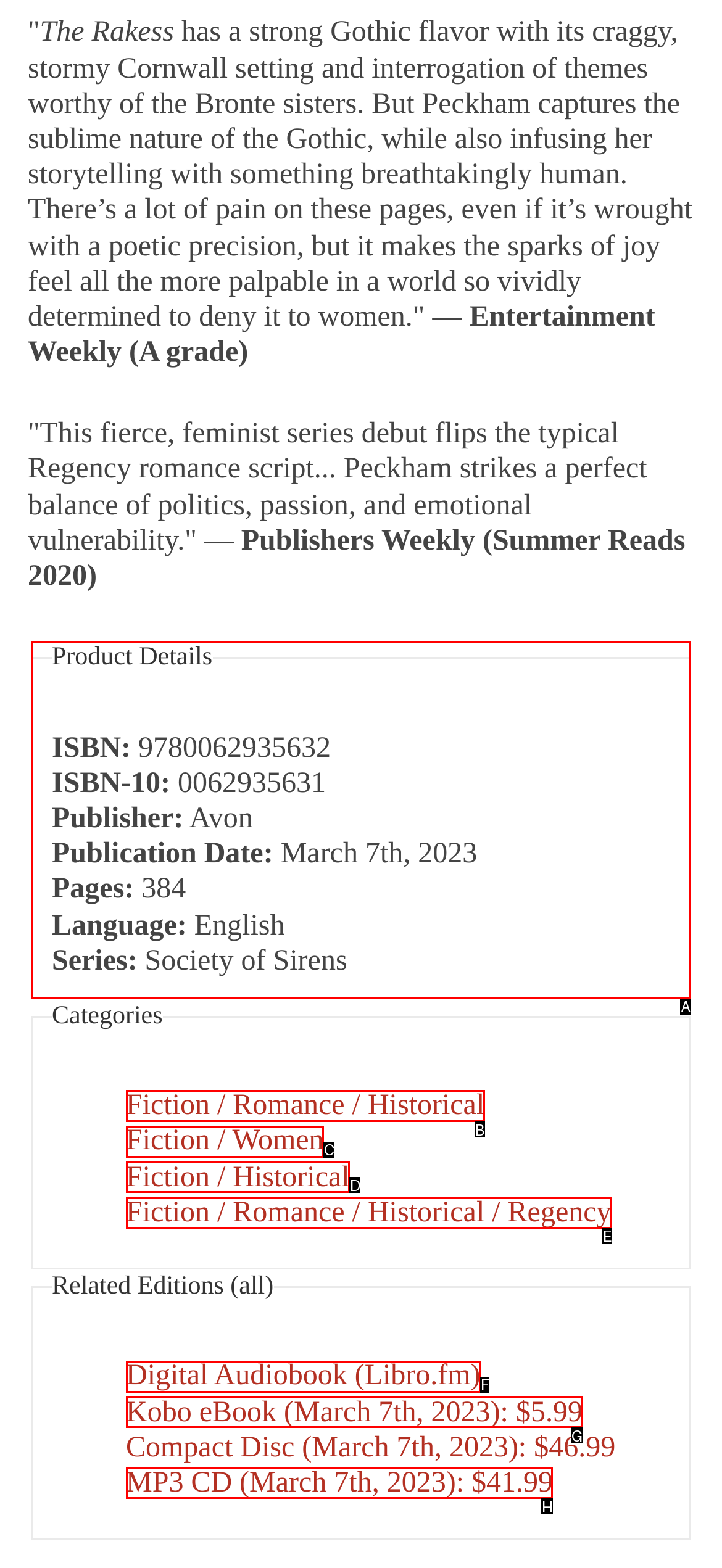Identify the appropriate choice to fulfill this task: Click the navigation button
Respond with the letter corresponding to the correct option.

None